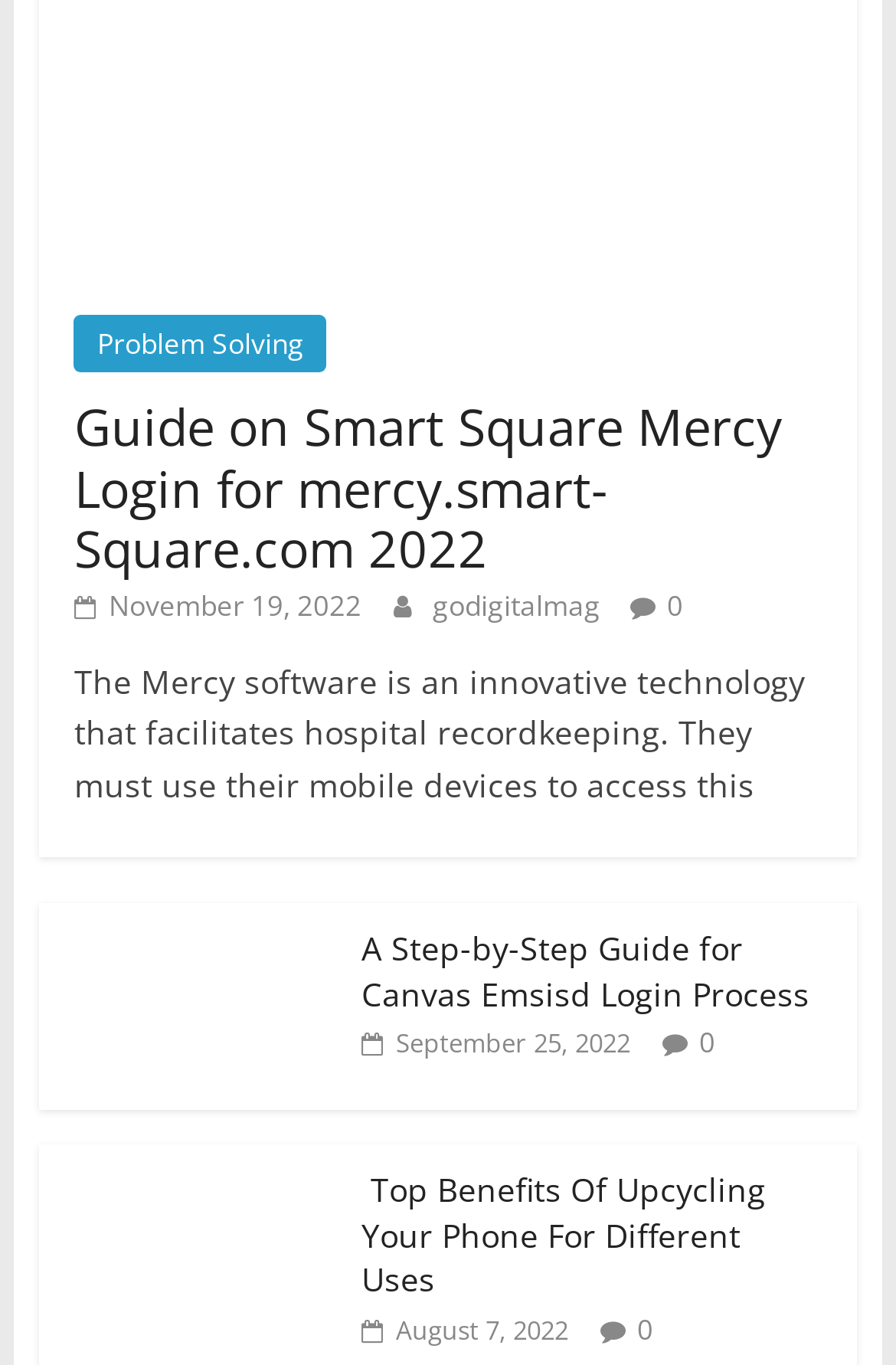Highlight the bounding box coordinates of the element you need to click to perform the following instruction: "Visit the website 'godigitalmag'."

[0.483, 0.429, 0.677, 0.457]